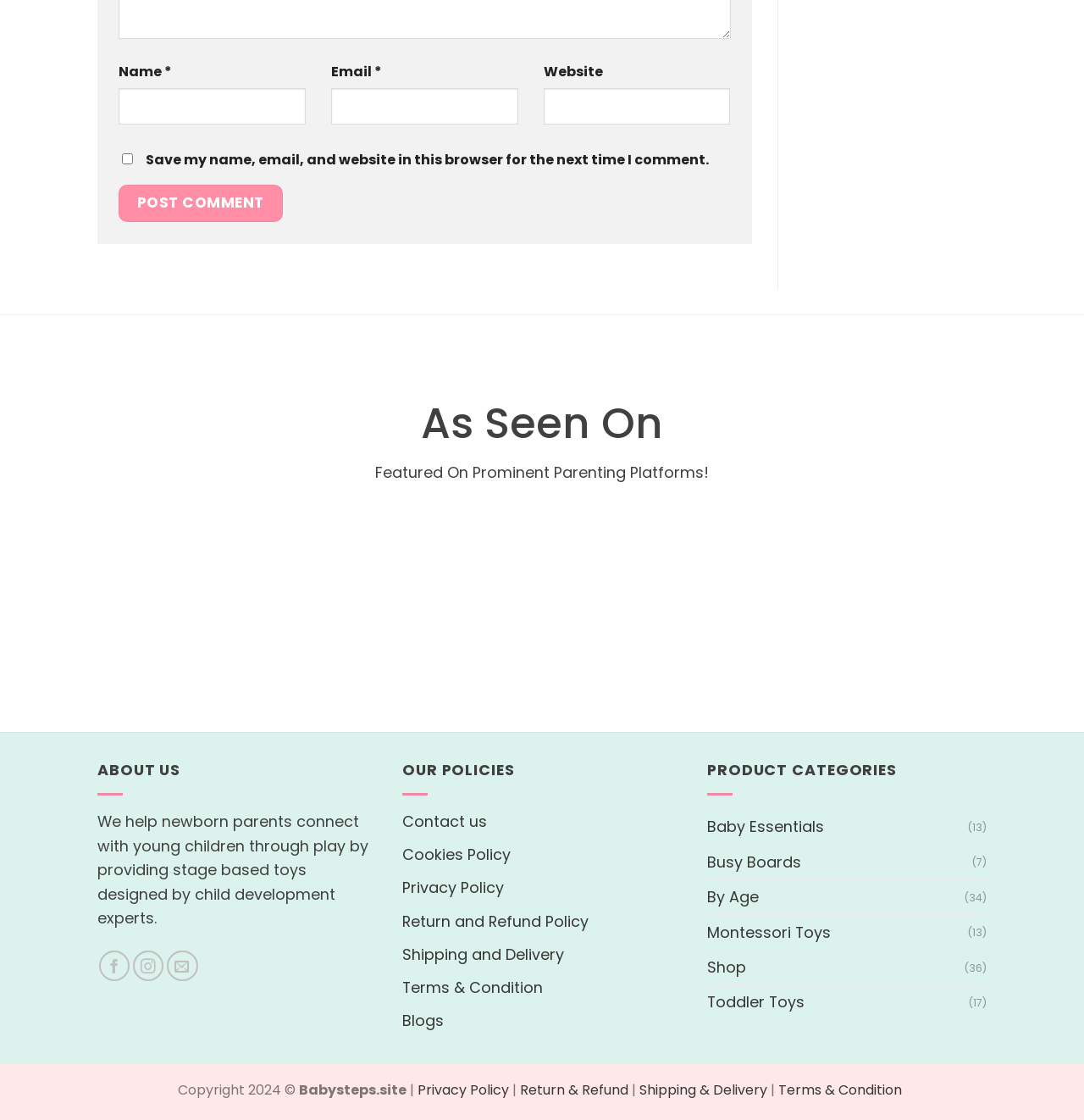Find and specify the bounding box coordinates that correspond to the clickable region for the instruction: "Click on Compact Computing Power – Unveiling the Portable Personal Computer Revolution".

None